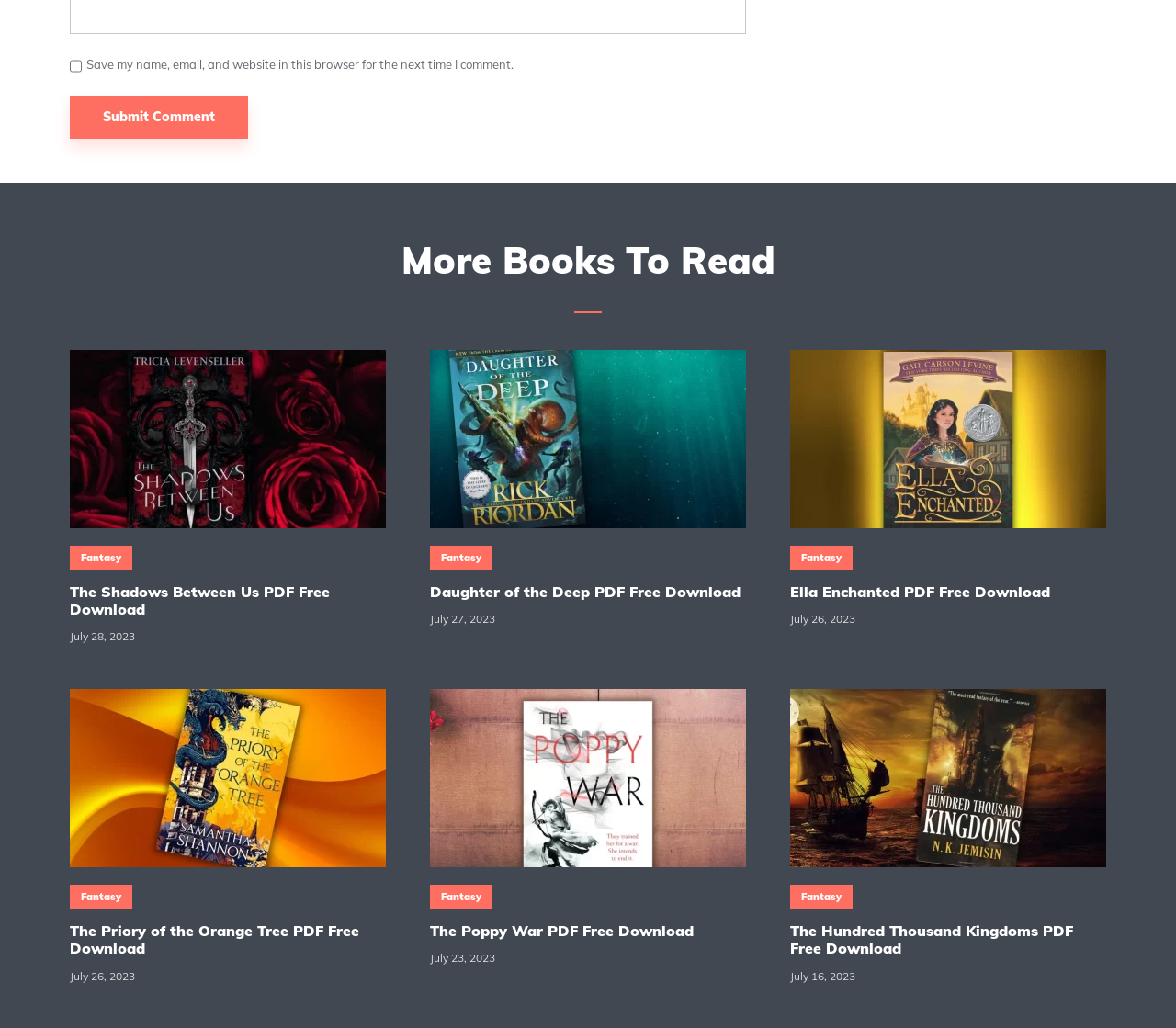Find the bounding box coordinates for the area you need to click to carry out the instruction: "Click the S-Logix Logo". The coordinates should be four float numbers between 0 and 1, indicated as [left, top, right, bottom].

None